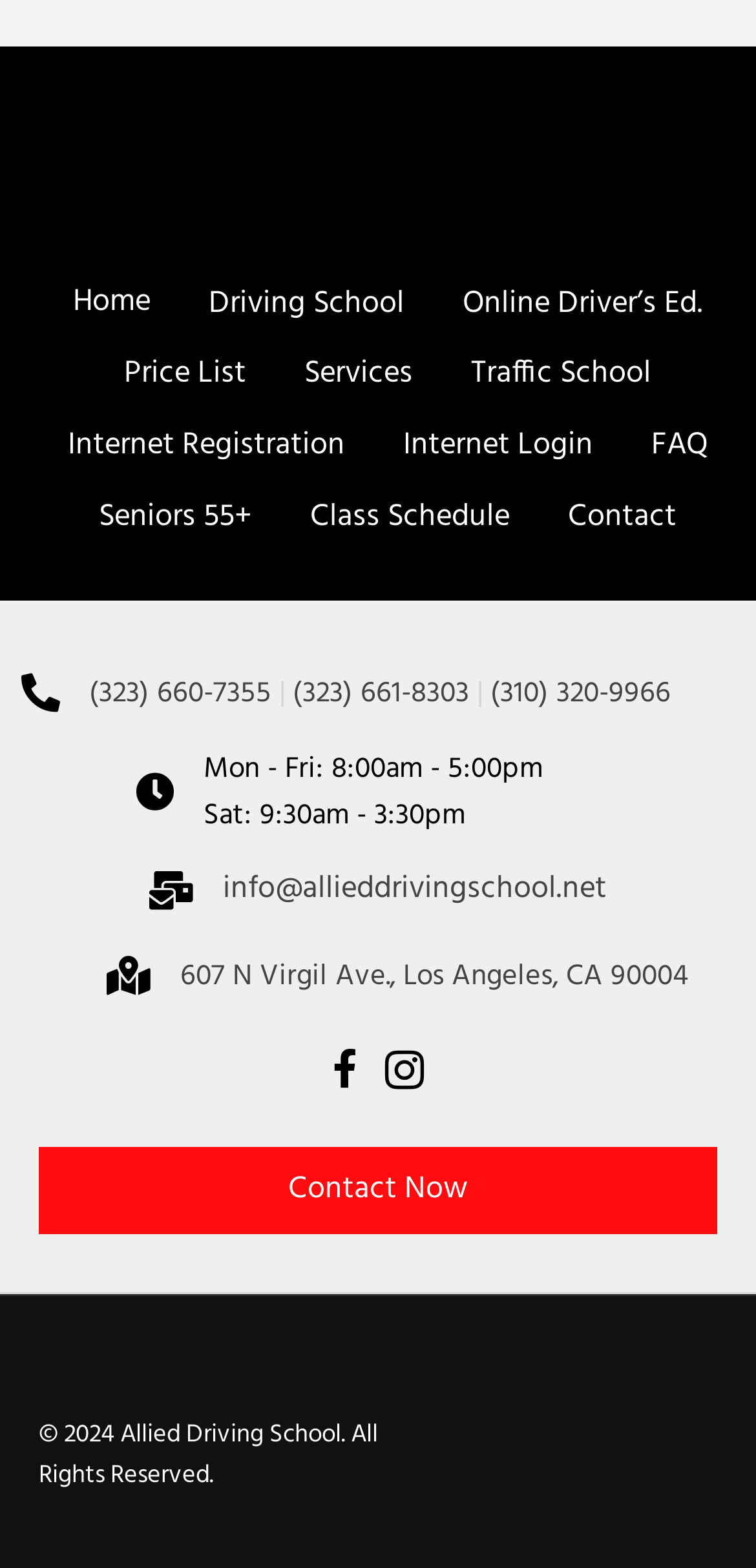How many navigation links are there?
Provide a detailed answer to the question using information from the image.

I counted the number of link elements under the navigation element with the text 'Menu', and found 11 links: 'Home', 'Driving School', 'Online Driver’s Ed.', 'Price List', 'Services', 'Traffic School', 'Internet Registration', 'Internet Login', 'FAQ', 'Seniors 55+', and 'Class Schedule'.